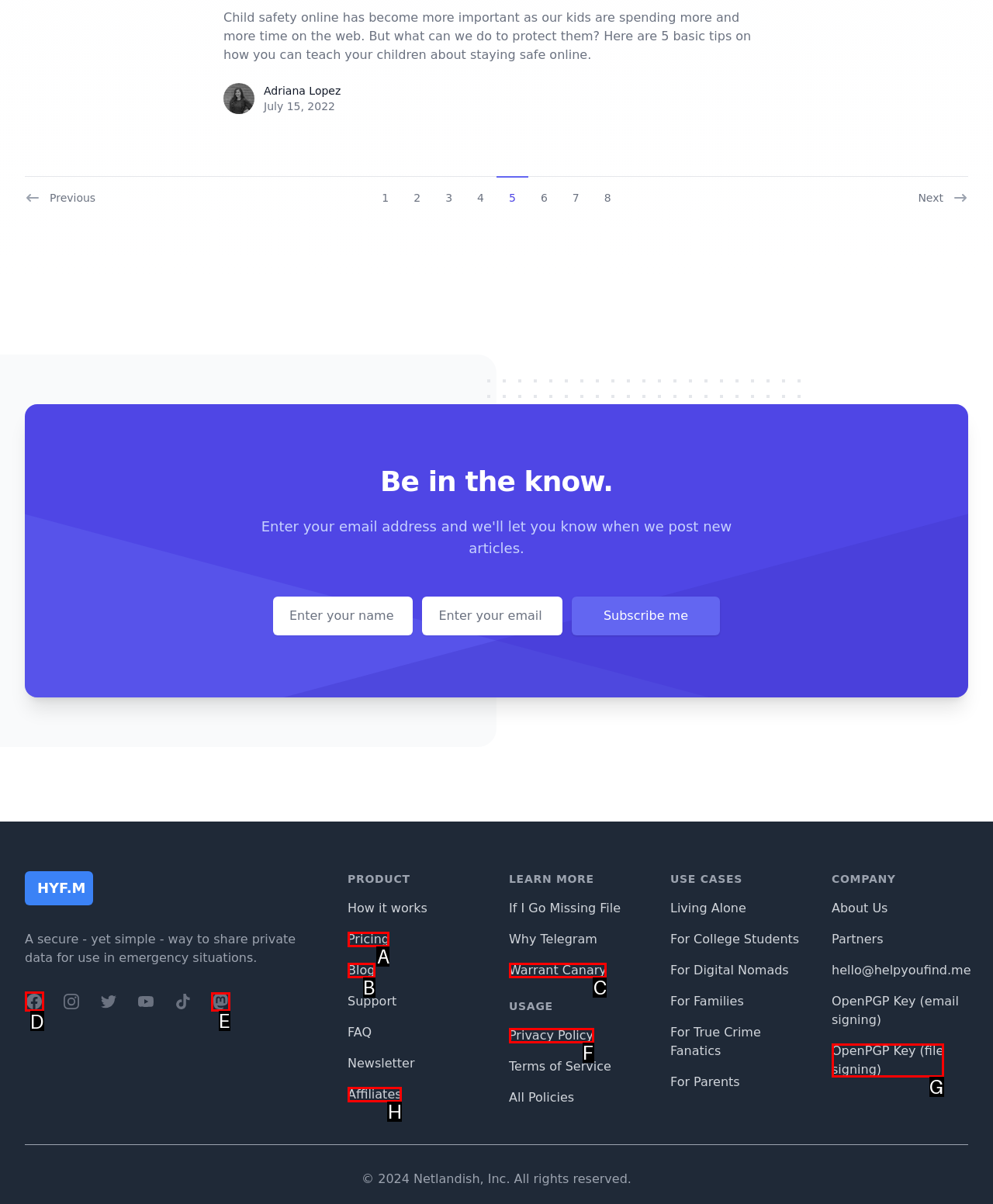Indicate the HTML element to be clicked to accomplish this task: Visit the Facebook page Respond using the letter of the correct option.

D